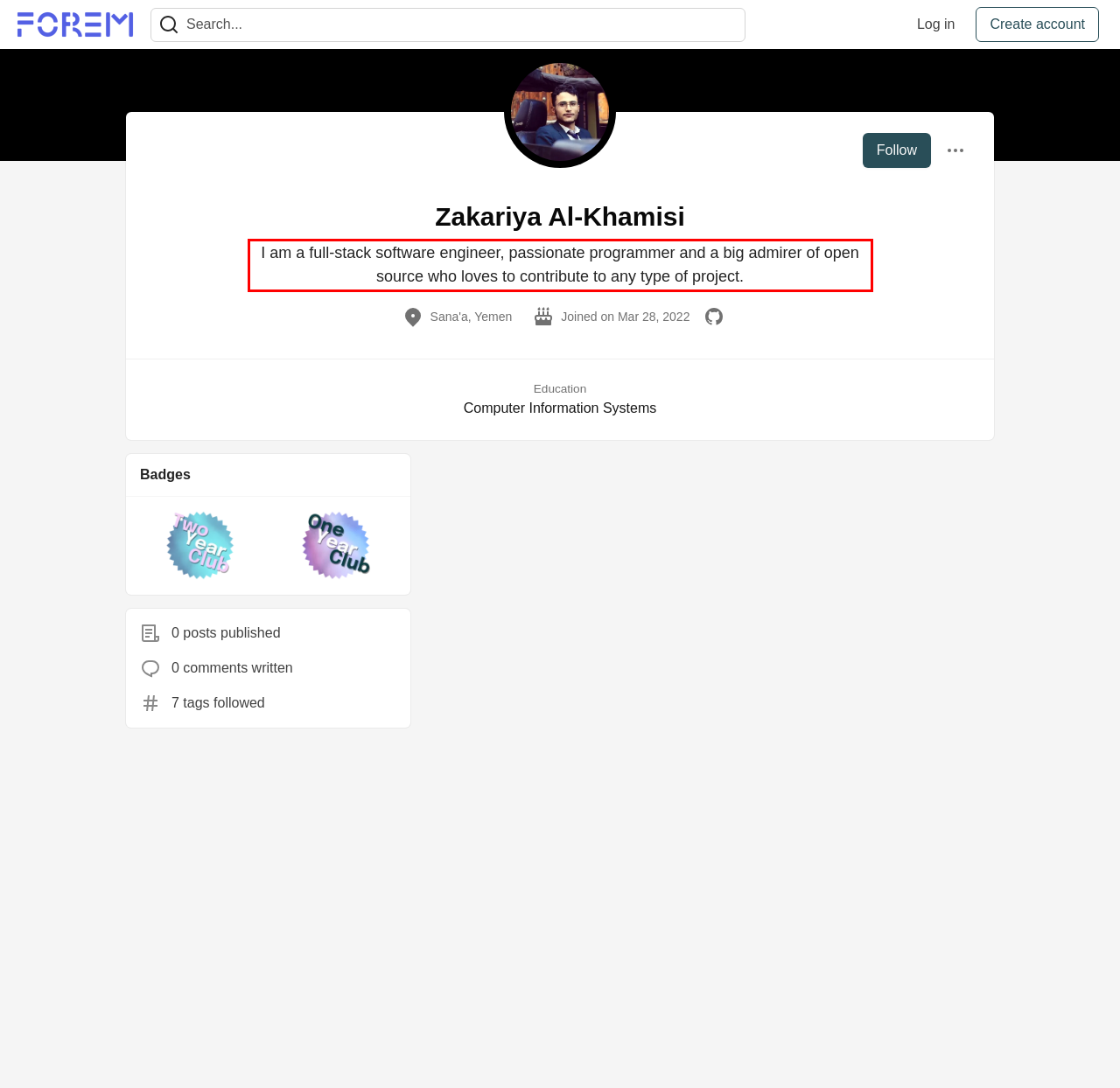Please look at the webpage screenshot and extract the text enclosed by the red bounding box.

I am a full-stack software engineer, passionate programmer and a big admirer of open source who loves to contribute to any type of project.